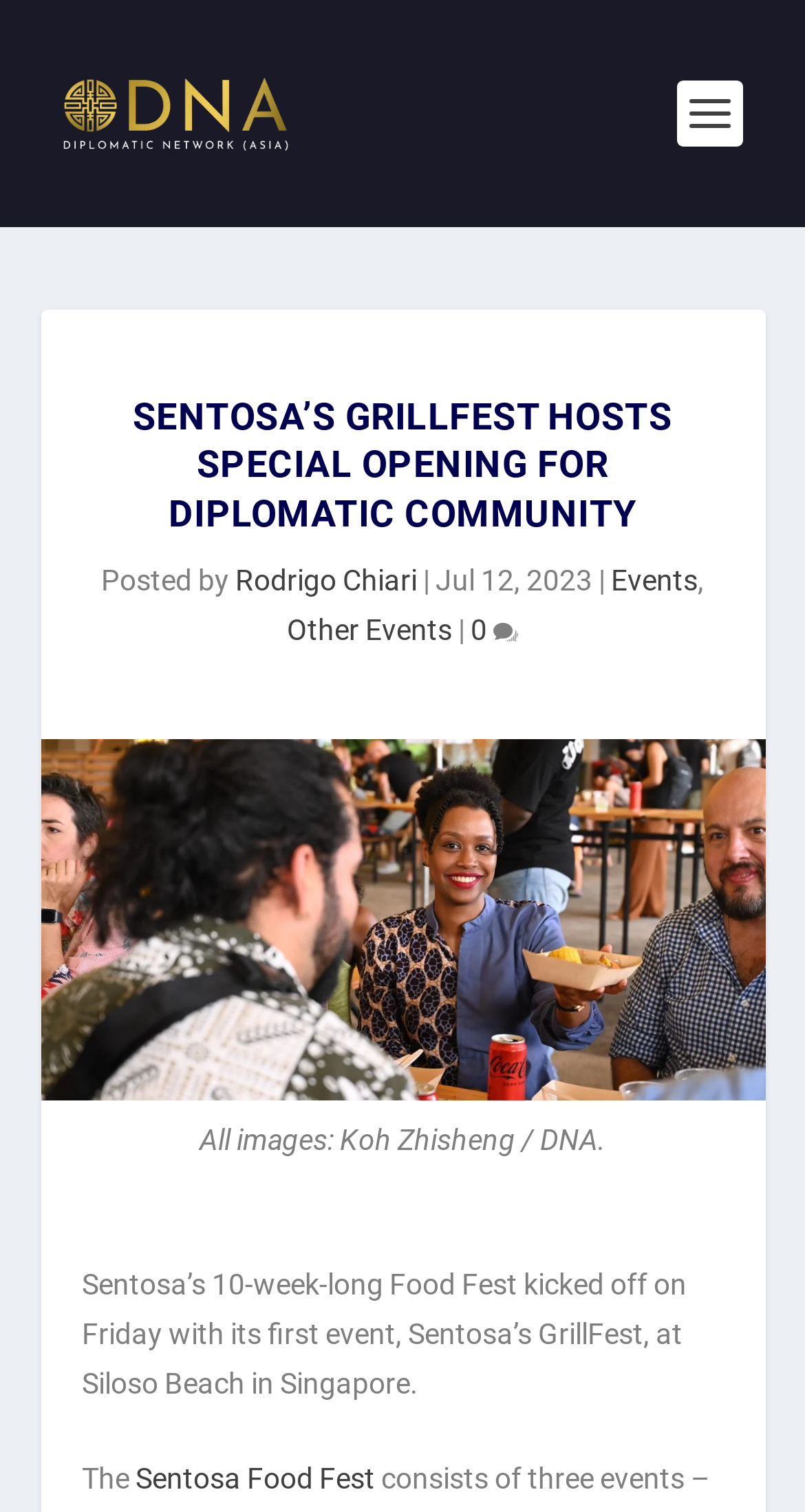Extract the main heading from the webpage content.

SENTOSA’S GRILLFEST HOSTS SPECIAL OPENING FOR DIPLOMATIC COMMUNITY